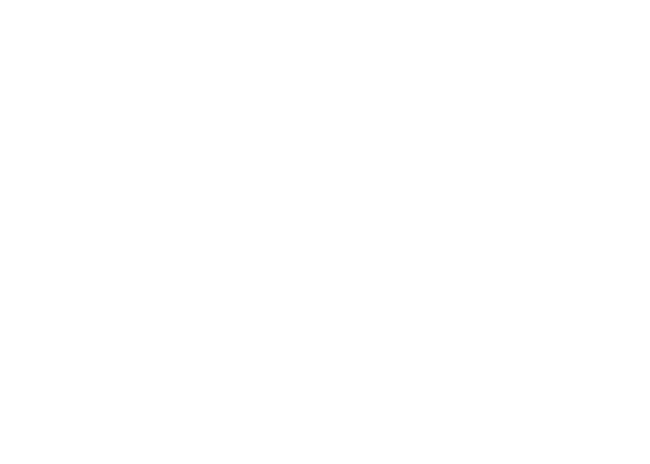Answer this question in one word or a short phrase: What is the weight of the bag that the adhesive powder is available in?

20kg